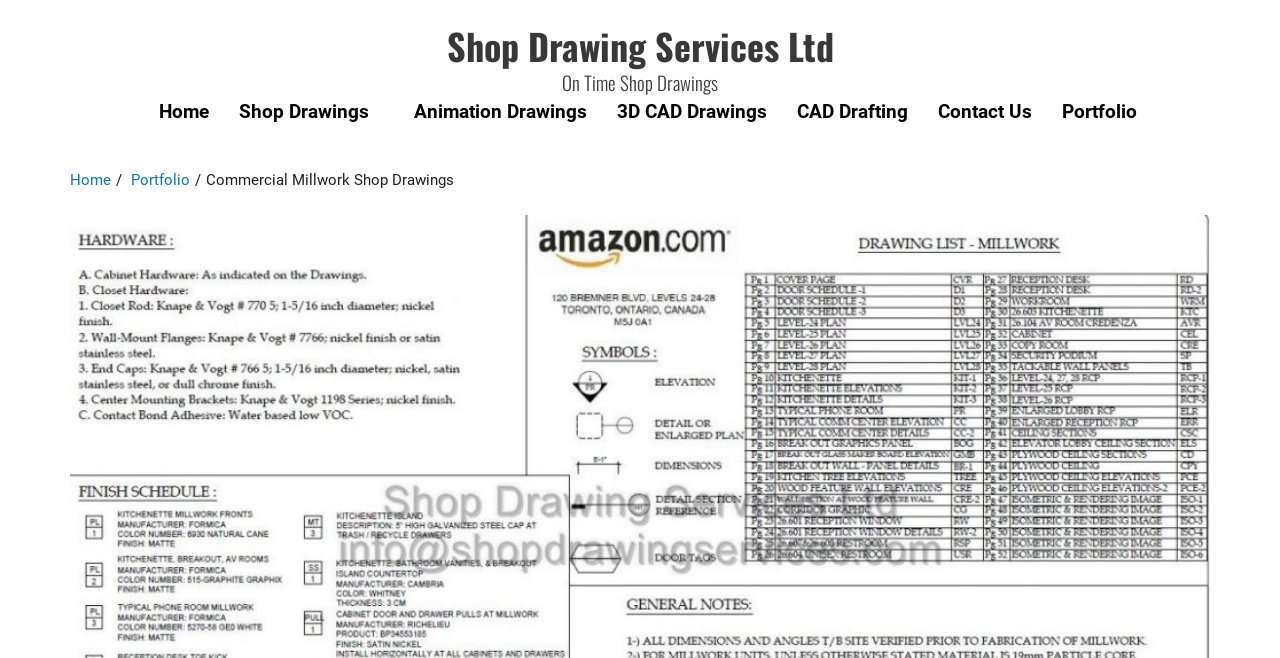What is the company name?
Analyze the image and deliver a detailed answer to the question.

The company name is obtained from the heading element 'Shop Drawing Services Ltd' with bounding box coordinates [0.055, 0.035, 0.945, 0.106].